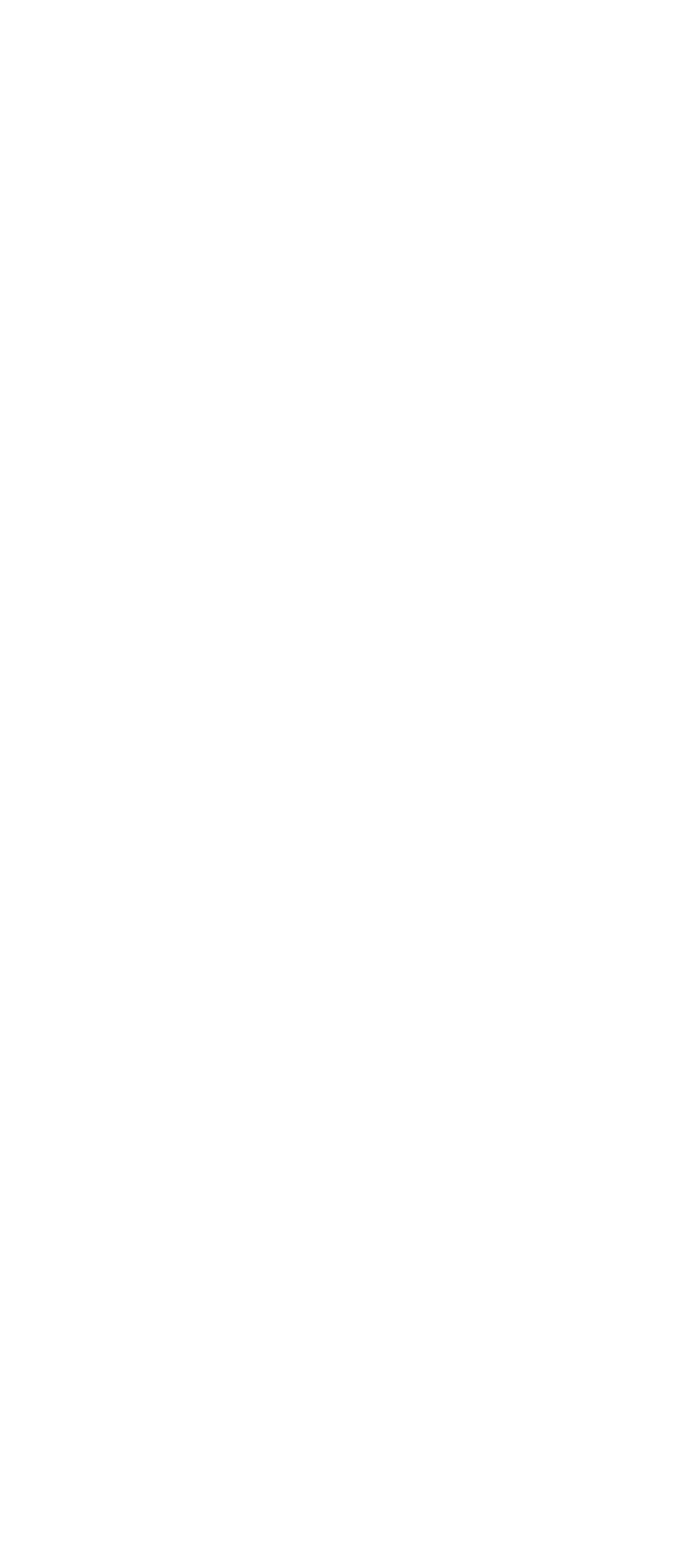Could you specify the bounding box coordinates for the clickable section to complete the following instruction: "Click on the '2024 beauty trends' link"?

None